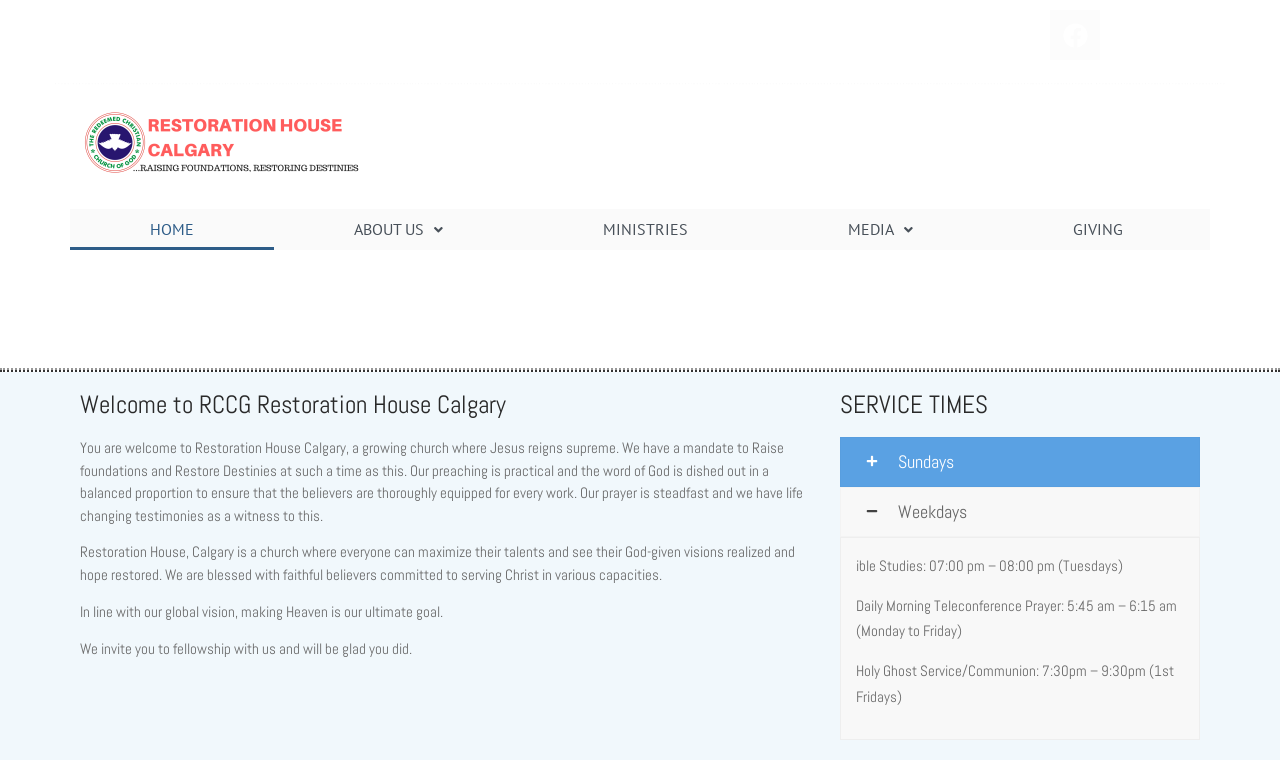Determine the bounding box coordinates for the area that needs to be clicked to fulfill this task: "Explore ABOUT US menu". The coordinates must be given as four float numbers between 0 and 1, i.e., [left, top, right, bottom].

[0.214, 0.275, 0.409, 0.329]